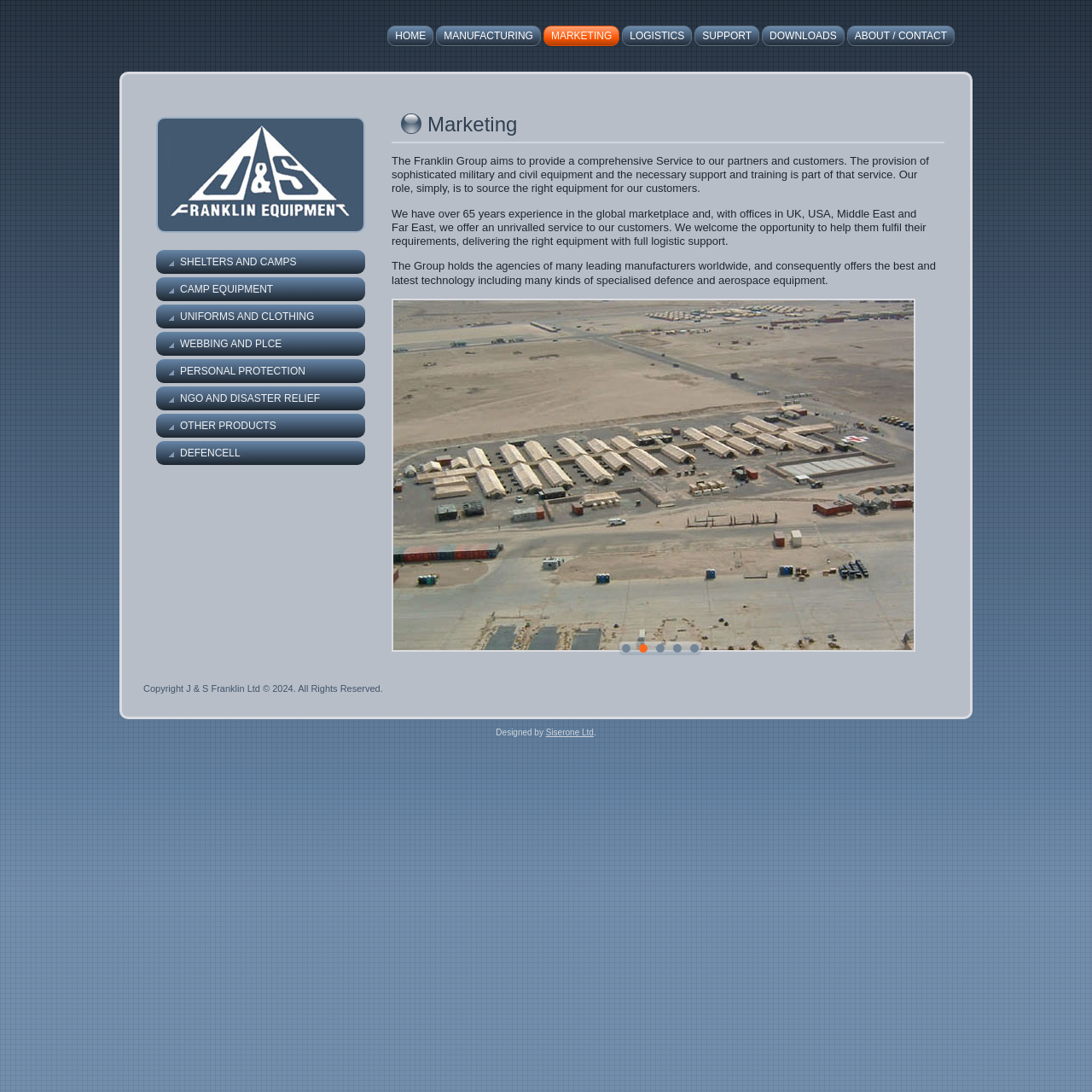Please identify the bounding box coordinates of the element I should click to complete this instruction: 'Go to ABOUT / CONTACT'. The coordinates should be given as four float numbers between 0 and 1, like this: [left, top, right, bottom].

[0.776, 0.023, 0.874, 0.042]